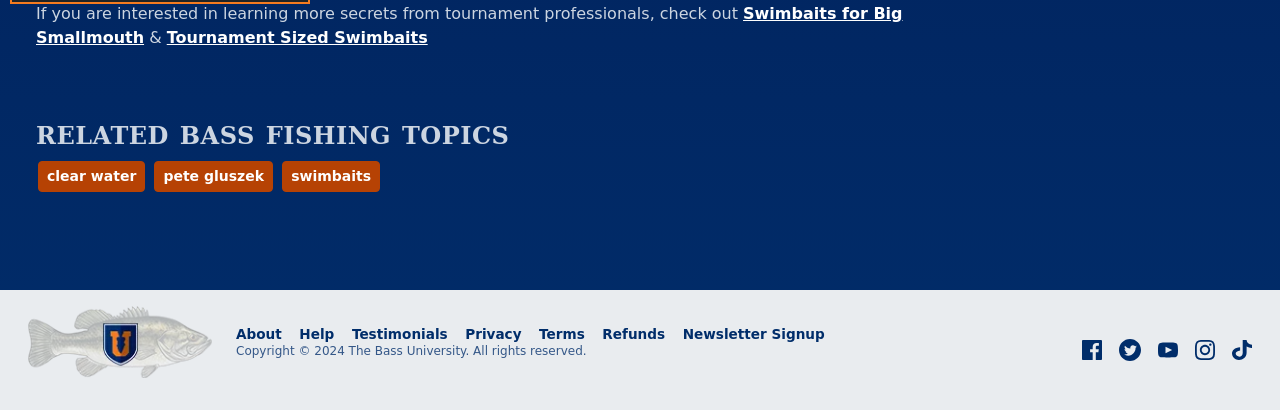Respond with a single word or phrase for the following question: 
What type of content is being promoted?

Tournament secrets